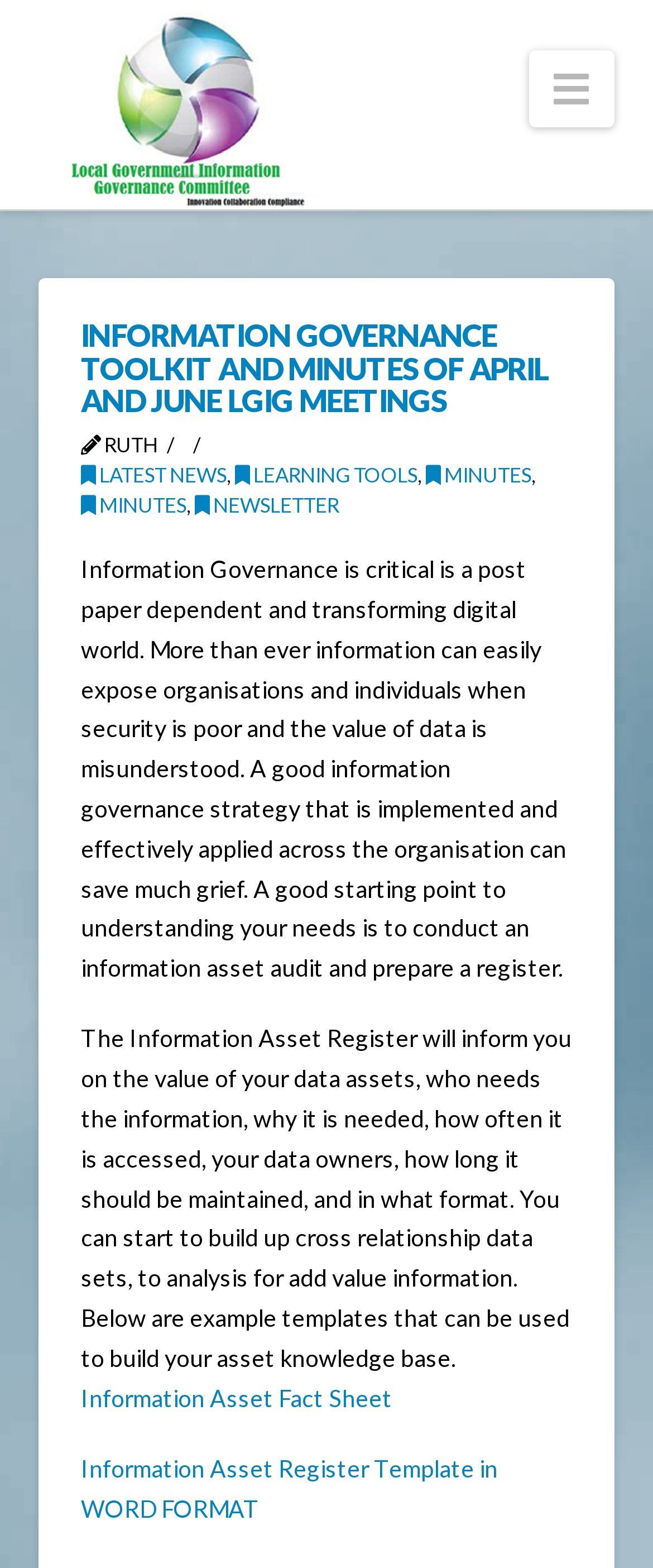Please provide the bounding box coordinates for the element that needs to be clicked to perform the instruction: "Open Information Asset Fact Sheet". The coordinates must consist of four float numbers between 0 and 1, formatted as [left, top, right, bottom].

[0.124, 0.882, 0.601, 0.9]